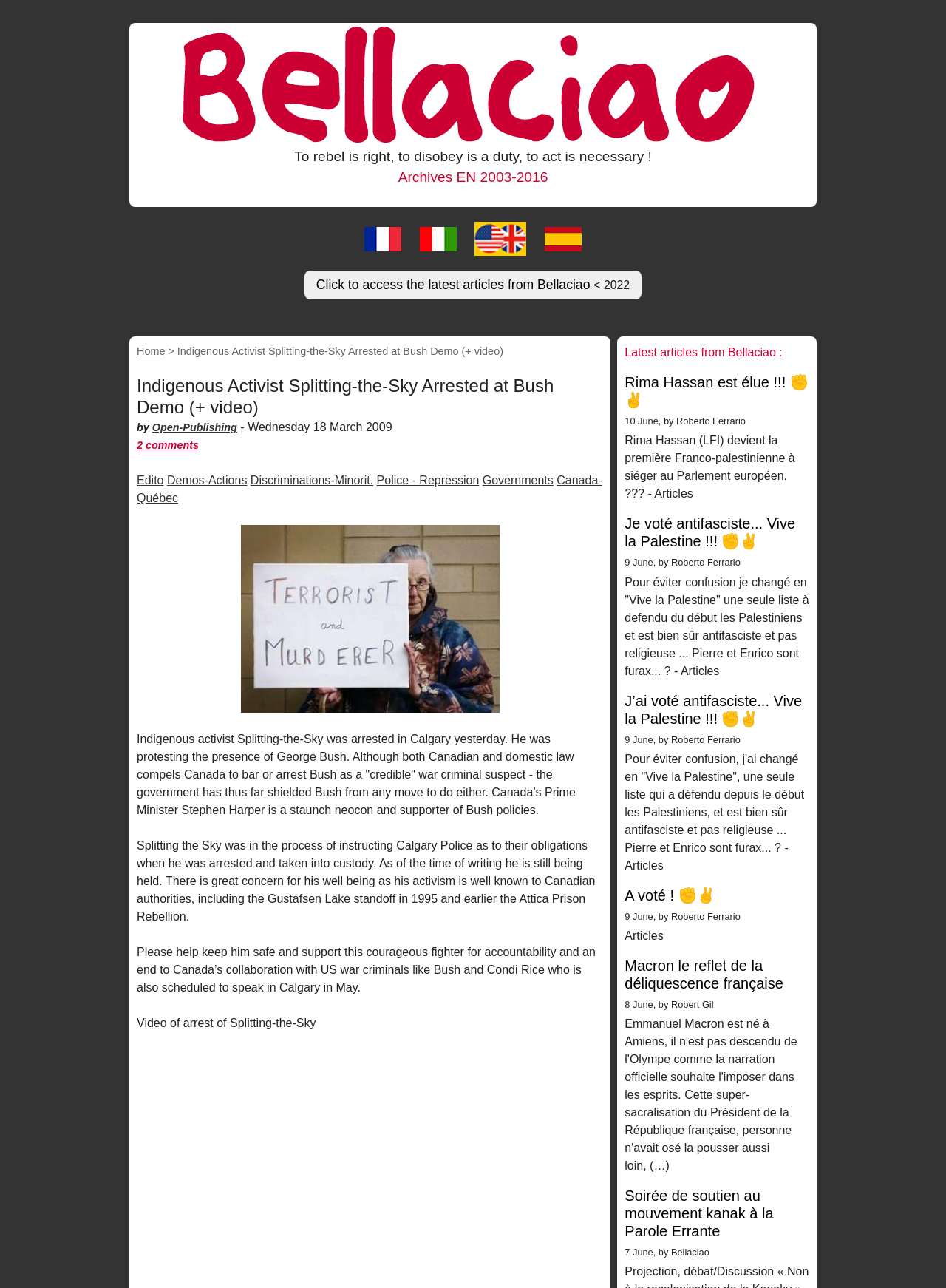Locate the bounding box coordinates of the clickable region necessary to complete the following instruction: "Click the link to view the video of Splitting-the-Sky's arrest". Provide the coordinates in the format of four float numbers between 0 and 1, i.e., [left, top, right, bottom].

[0.145, 0.789, 0.334, 0.799]